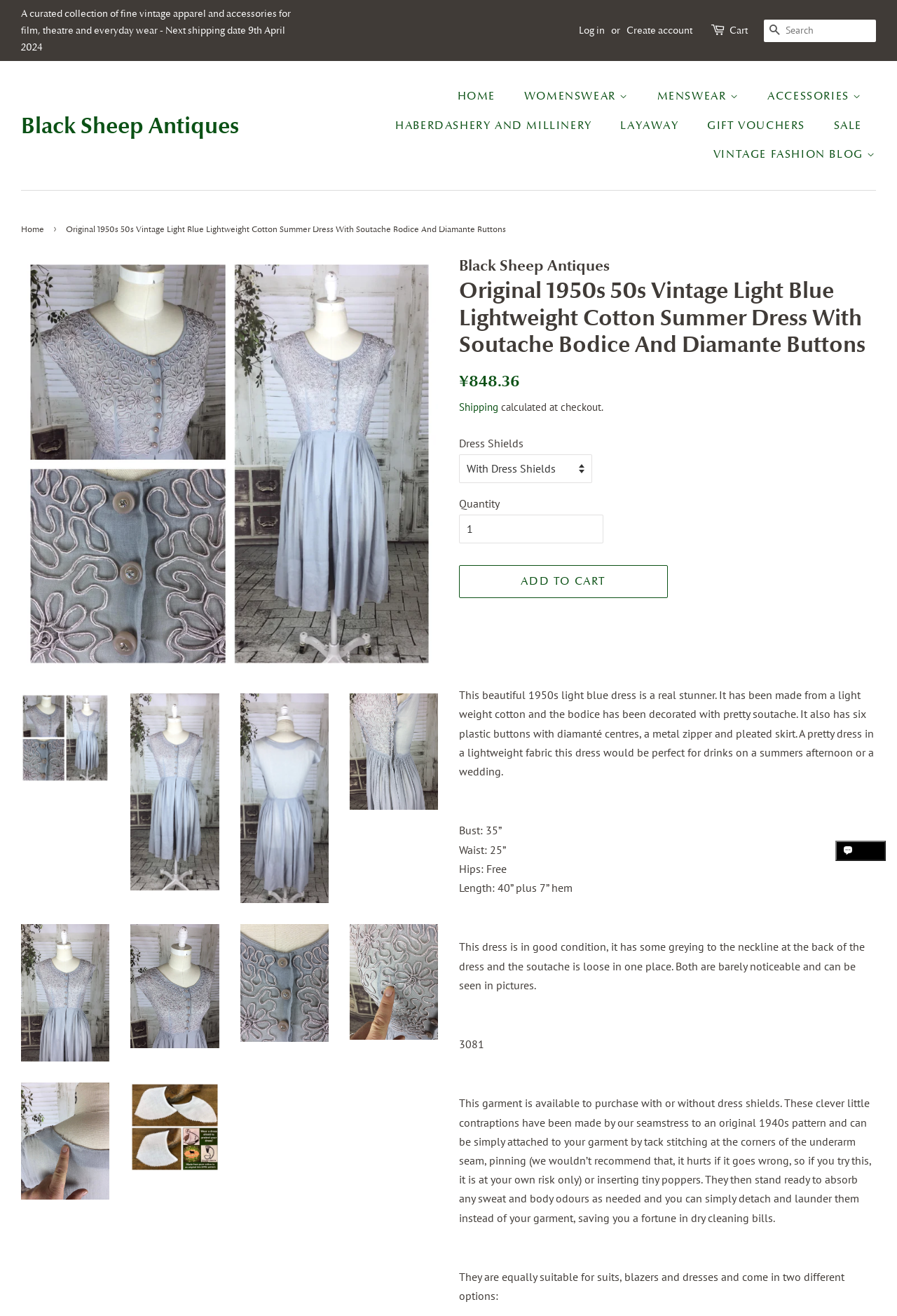Describe the webpage in detail, including text, images, and layout.

This webpage is an online store selling a vintage 1950s light blue dress. At the top of the page, there is a navigation menu with links to different categories such as "Womenswear", "Menswear", "Accessories", and more. Below the navigation menu, there is a search bar and a cart icon.

The main content of the page is dedicated to the dress, with a large image of the dress displayed prominently. There are multiple images of the dress from different angles, showcasing its details such as the soutache bodice and diamante buttons.

To the right of the images, there is a description of the dress, including its features, measurements, and condition. The description mentions that the dress is made of lightweight cotton, has a pleated skirt, and is in good condition with some minor flaws.

Below the description, there is a section with pricing information, including the regular price and a note about shipping costs being calculated at checkout. There is also a dropdown menu to select the dress shields and a quantity selector.

Finally, there is an "Add to Cart" button and a section with additional details about the dress, including its bust, waist, hips, and length measurements.